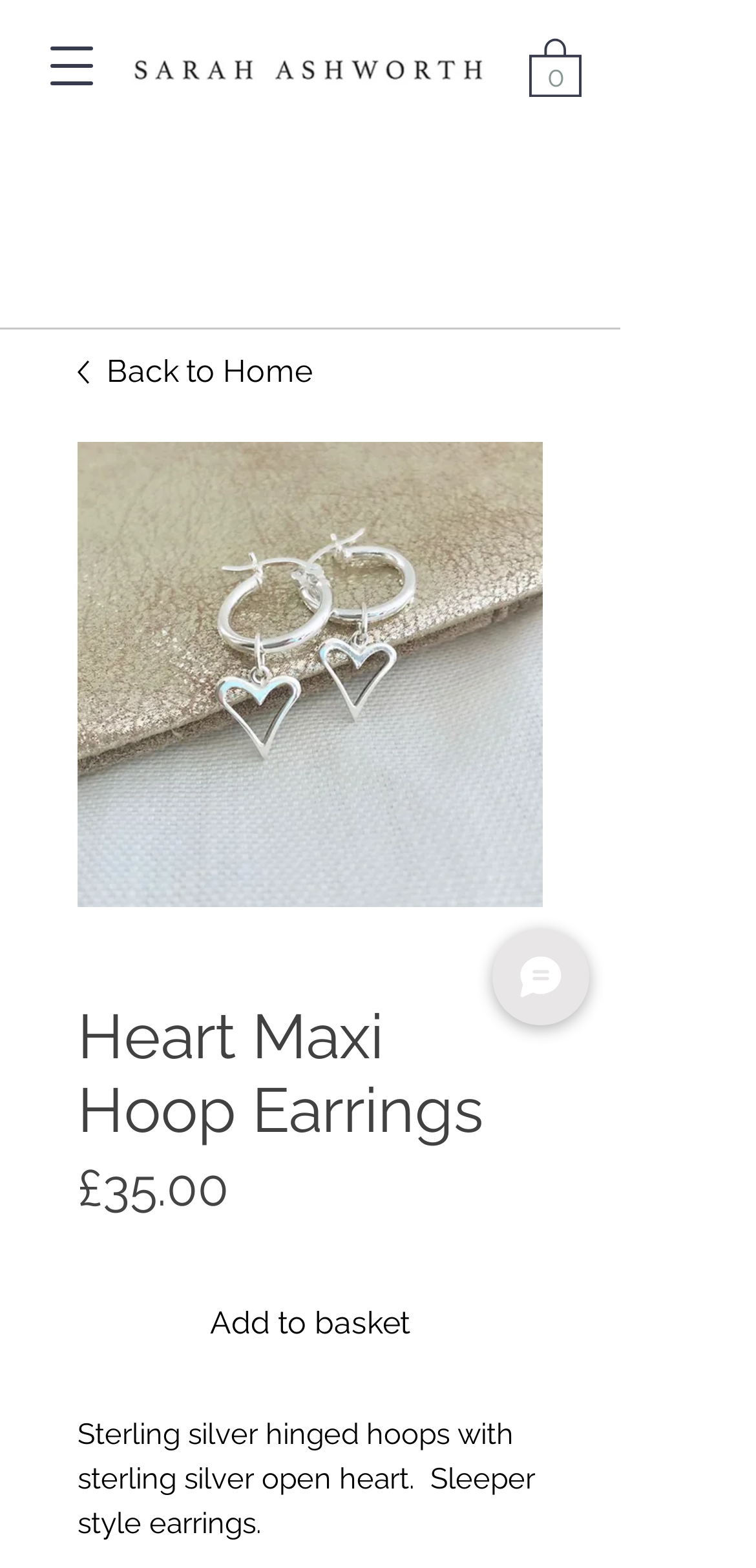What is the material of the earrings?
Examine the image and give a concise answer in one word or a short phrase.

Sterling silver